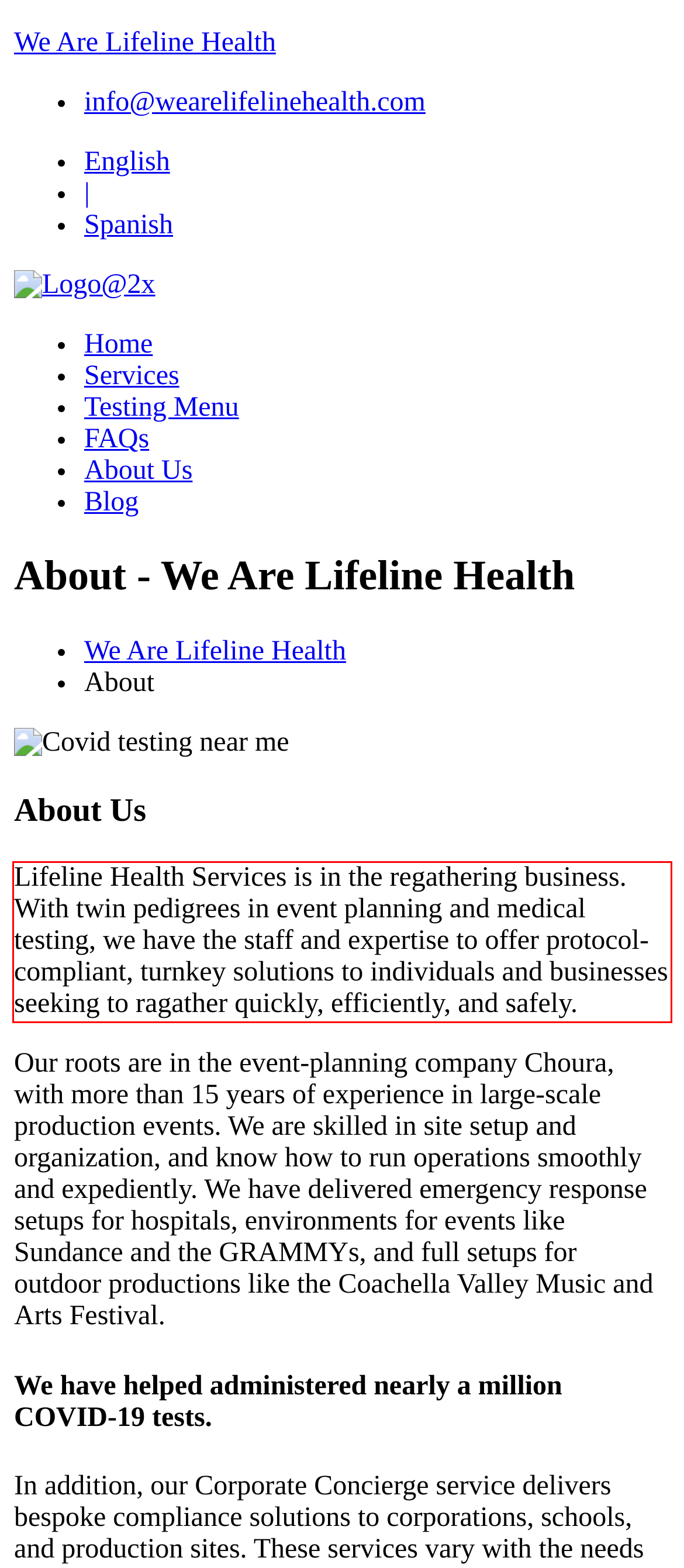The screenshot you have been given contains a UI element surrounded by a red rectangle. Use OCR to read and extract the text inside this red rectangle.

Lifeline Health Services is in the regathering business. With twin pedigrees in event planning and medical testing, we have the staff and expertise to offer protocol-compliant, turnkey solutions to individuals and businesses seeking to ragather quickly, efficiently, and safely.